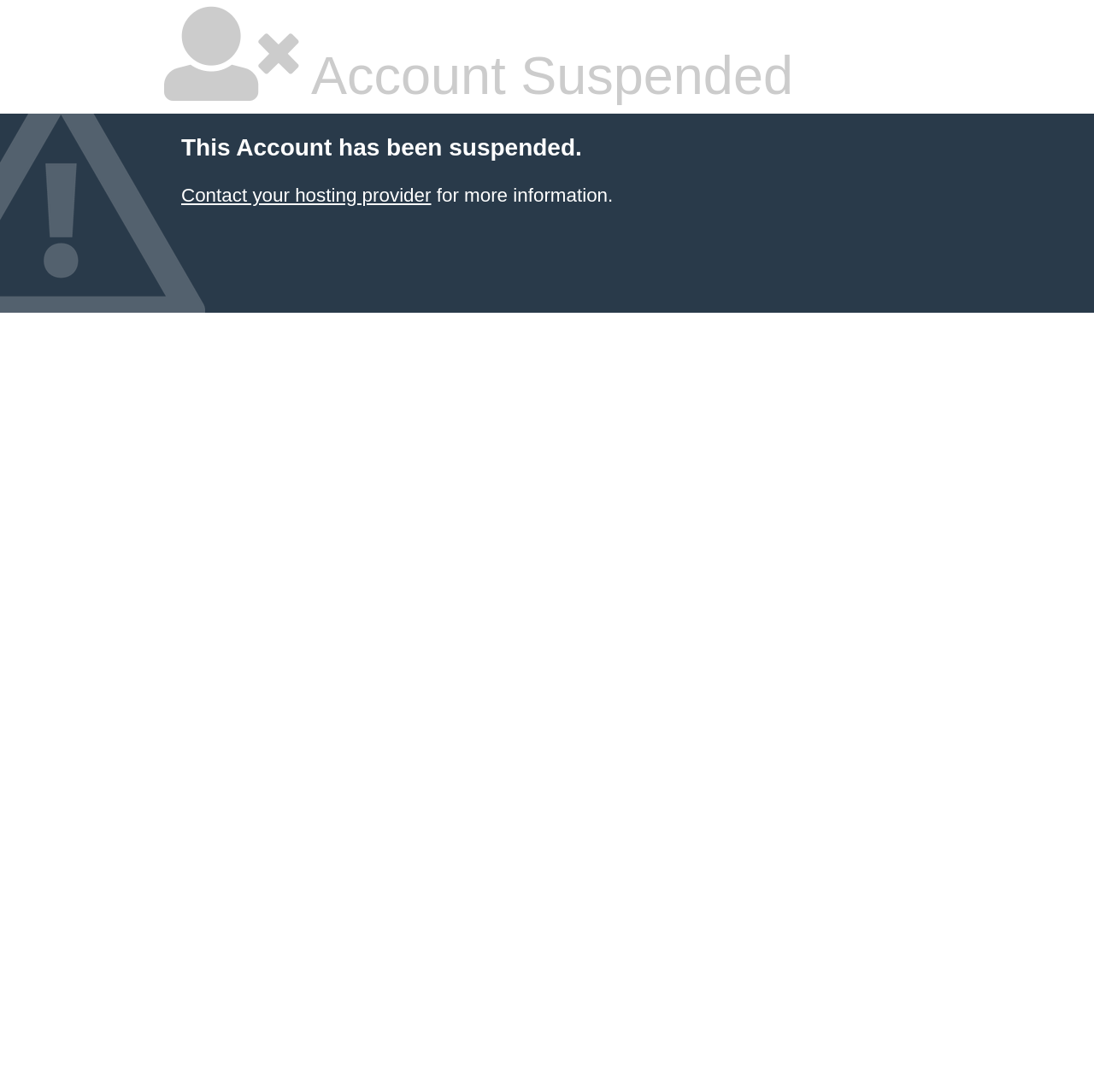Identify the bounding box for the described UI element: "Freshbits Daily".

None